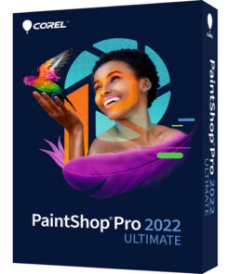Describe all the important aspects and details of the image.

This image depicts the packaging for Corel PaintShop Pro Ultimate 2022, a powerful graphics editing software. The box design features a vibrant and artistic composition with an illustration of a woman surrounded by colorful elements, including a bird and abstract shapes. The title "PaintShop Pro 2022 ULTIMATE" is prominently displayed at the bottom, indicating its status as a comprehensive version of the software. The Corel logo is visible in the top left corner, reflecting the brand’s identity. This product is geared towards users looking to enhance their photo editing and graphic design capabilities with an array of creative tools.